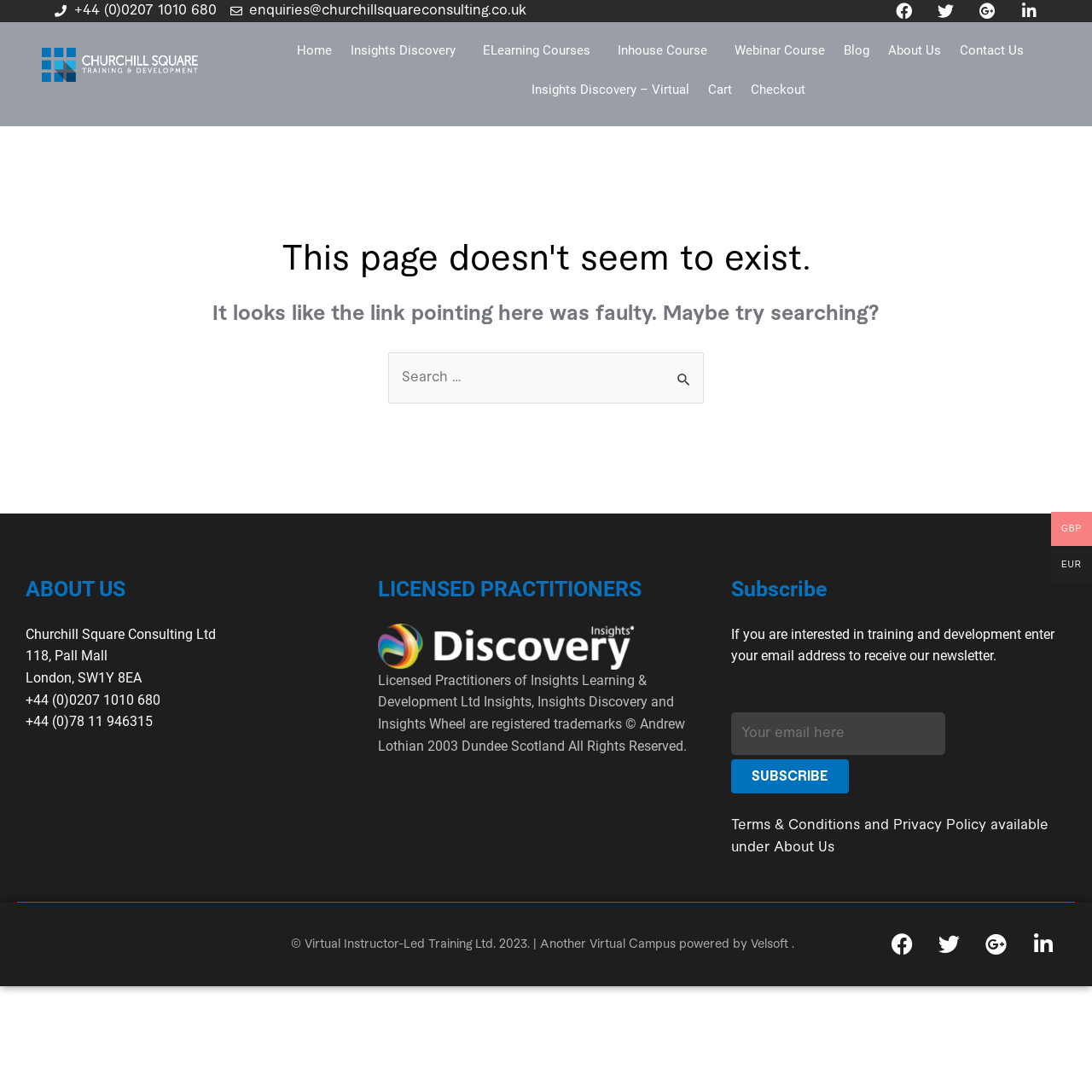Please give the bounding box coordinates of the area that should be clicked to fulfill the following instruction: "Visit the Facebook page". The coordinates should be in the format of four float numbers from 0 to 1, i.e., [left, top, right, bottom].

[0.82, 0.003, 0.835, 0.017]